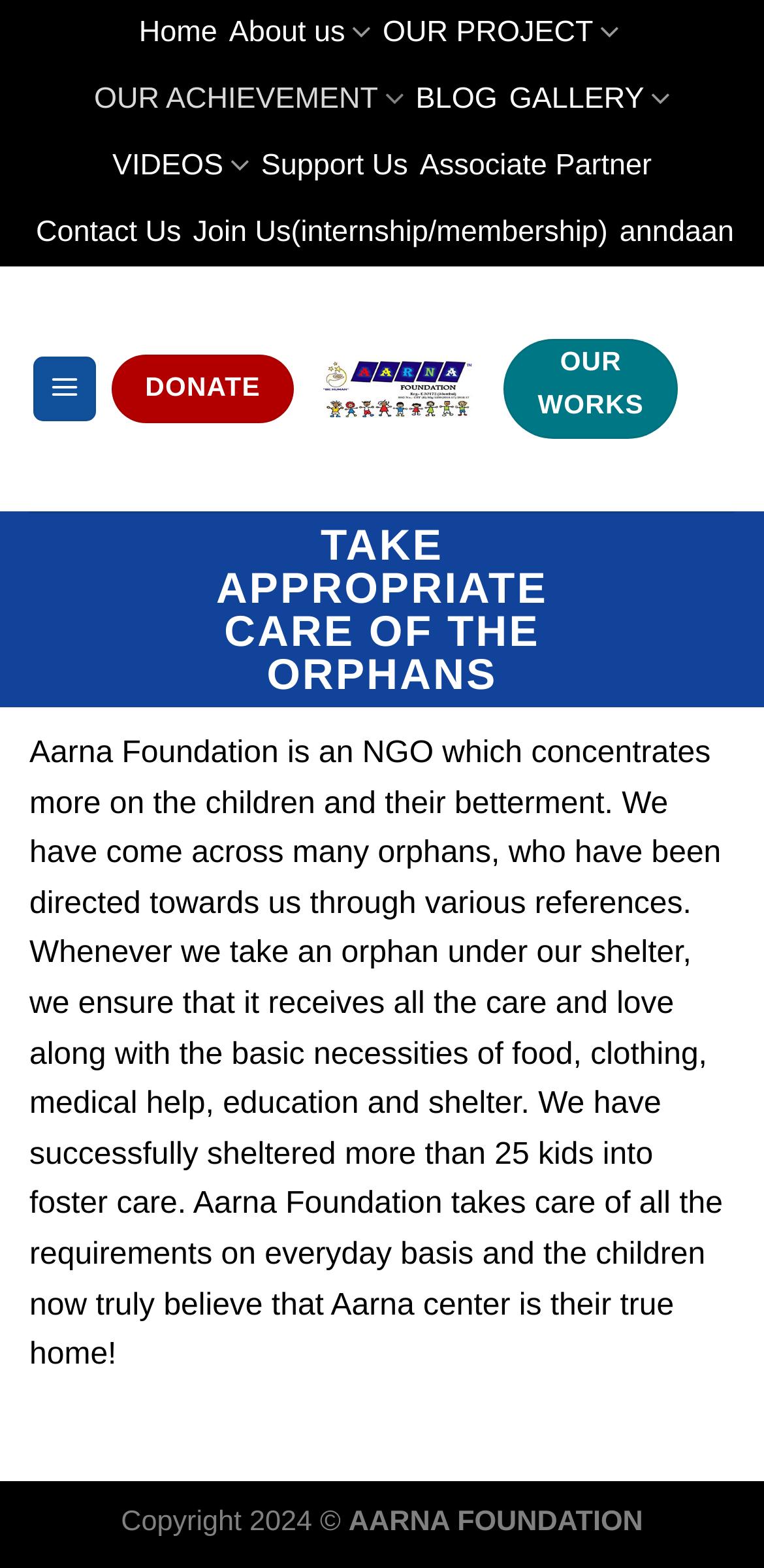Give a detailed account of the webpage, highlighting key information.

The webpage is about Aarna Foundation, an NGO that focuses on the betterment of children, particularly orphans. At the top, there is a navigation menu with links to various sections, including "Home", "About us", "OUR PROJECT", "OUR ACHIEVEMENT", "BLOG", "GALLERY", "VIDEOS", "Support Us", "Associate Partner", "Contact Us", "Join Us", and "anndaan". 

Below the navigation menu, there is a logo of Aarna Foundation, which is an image with a link to the organization's website. To the right of the logo, there is a "Menu" link and a "DONATE" button. 

The main content of the webpage is divided into two sections. The first section has a heading "TAKE APPROPRIATE CARE OF THE ORPHANS" and a paragraph of text that describes the organization's mission and activities. The text explains that Aarna Foundation provides care and support to orphans, including food, clothing, medical help, education, and shelter. 

The second section is at the bottom of the webpage and contains two lines of text: "Copyright 2024 ©" and "AARNA FOUNDATION".